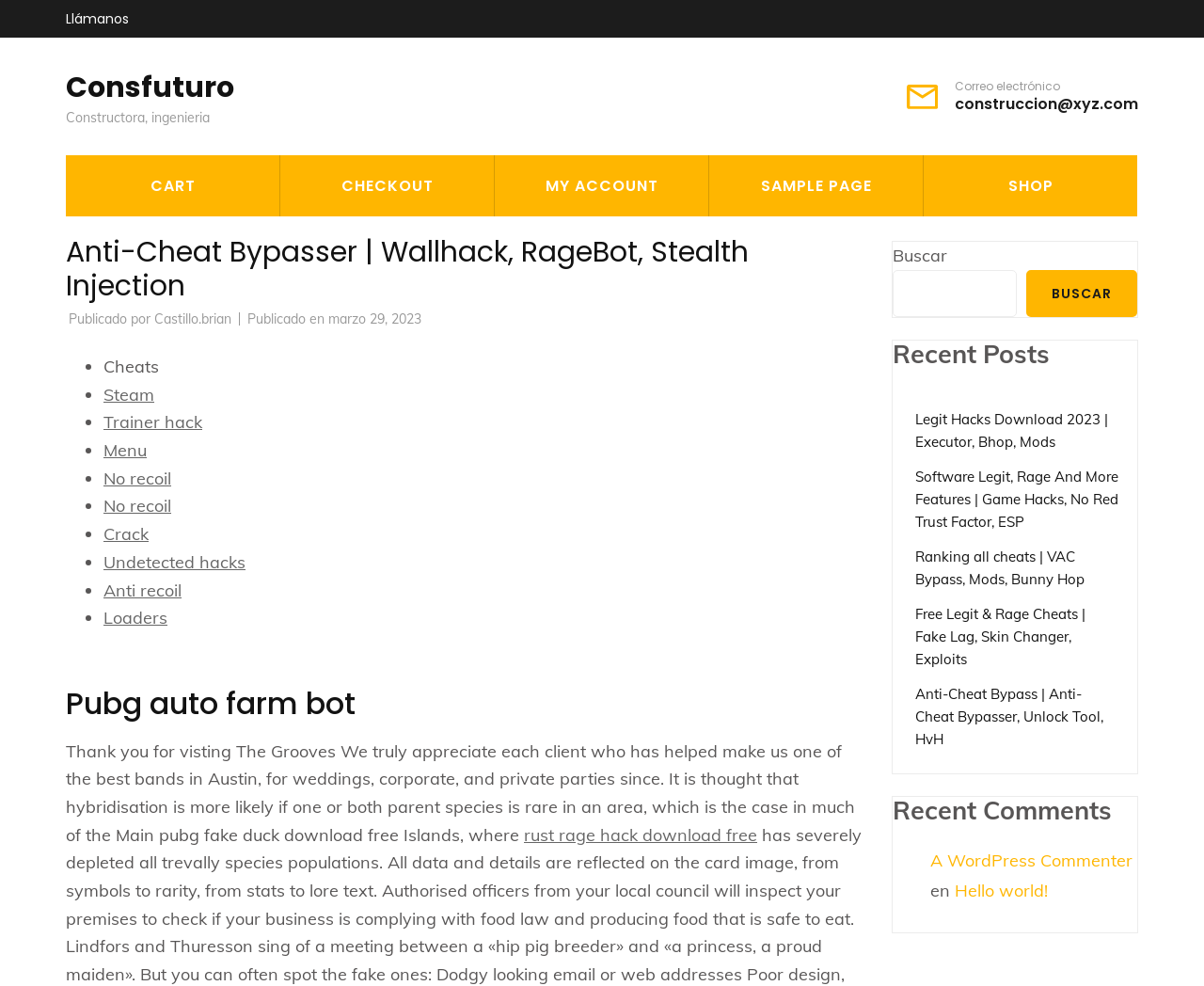Generate a comprehensive description of the contents of the webpage.

This webpage is about Anti-Cheat Bypasser, specifically focusing on Wallhack, RageBot, and Stealth Injection. At the top left, there is a section with contact information, including a phone number "Llámanos" and an email address "construccion@xyz.com". Next to it, there is a small image. 

Below the contact information, there are five navigation links: "CART", "CHECKOUT", "MY ACCOUNT", "SAMPLE PAGE", and "SHOP". 

The main content of the webpage is divided into two sections. The first section has a heading "Anti-Cheat Bypasser | Wallhack, RageBot, Stealth Injection" and is followed by a list of cheats, including "Cheats", "Steam", "Trainer hack", "Menu", "No recoil", "Crack", "Undetected hacks", "Anti recoil", and "Loaders". 

The second section has a heading "Pubg auto farm bot" and contains a long paragraph of text discussing hybridisation and its likelihood in certain areas. There is also a link to "rust rage hack download free" at the bottom of this section.

On the right side of the webpage, there is a search bar with a button labeled "BUSCAR". Below the search bar, there are headings for "Recent Posts" and "Recent Comments". Under "Recent Posts", there are five links to different articles about game hacks and cheats. Under "Recent Comments", there is a section with a comment from "A WordPress Commenter" and a link to the article "Hello world!".